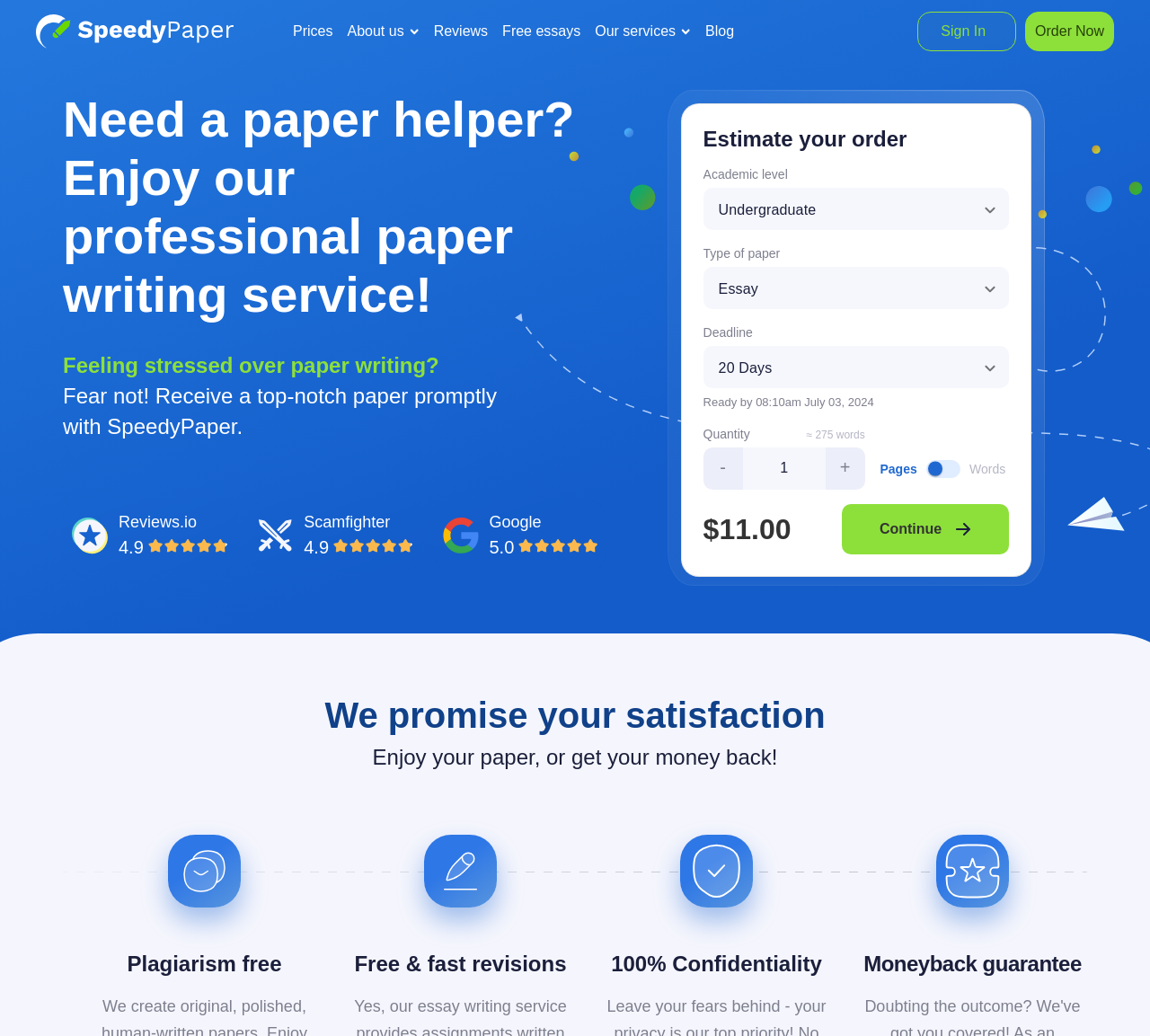Articulate a detailed summary of the webpage's content and design.

This webpage is a professional essay writing service platform. At the top left corner, there is a logo image and a navigation menu with several options, including "Prices", "About us", "Reviews", "Free essays", "Our services", and "Blog". On the top right corner, there is a "Sign In" button and an "Order Now" link.

Below the navigation menu, there is a heading that reads "Need a paper helper? Enjoy our professional paper writing service!" followed by a few paragraphs of text describing the service. There is also a section showcasing reviews from various sources, including Reviews.io, Scamfighter, and Google, with their respective ratings.

The main content of the page is a form to estimate an order, which includes fields to select the academic level, type of paper, deadline, and quantity. There are also buttons to increase or decrease the quantity and a checkbox to select between pages and words. The estimated price of the order is displayed below the form.

Further down the page, there is a heading that reads "We promise your satisfaction" followed by a few paragraphs of text describing the service's guarantees, including a money-back guarantee, plagiarism-free papers, free and fast revisions, and 100% confidentiality. Each guarantee is accompanied by an image and a brief description.